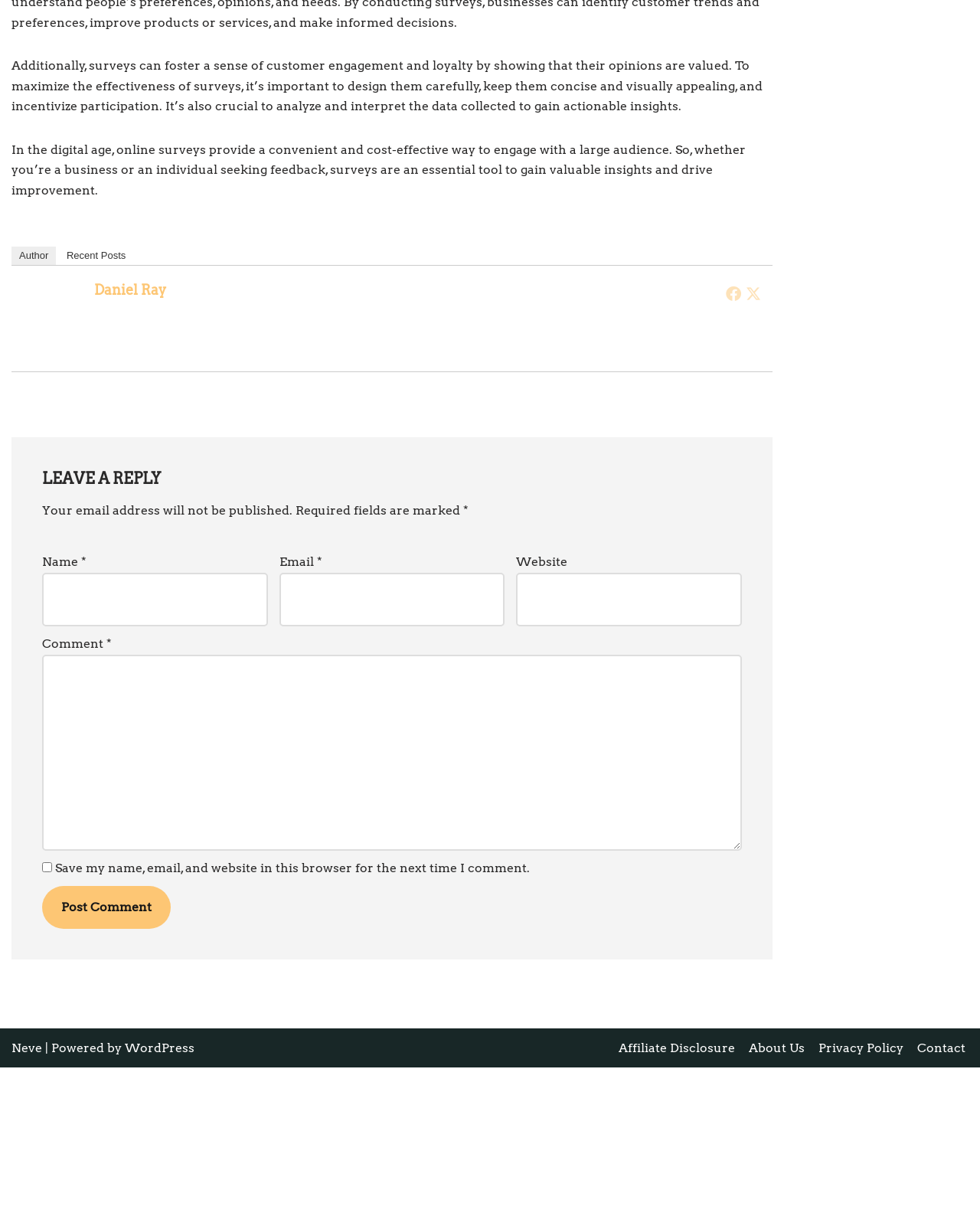Extract the bounding box coordinates of the UI element described by: "title="Twitter"". The coordinates should include four float numbers ranging from 0 to 1, e.g., [left, top, right, bottom].

[0.759, 0.351, 0.778, 0.366]